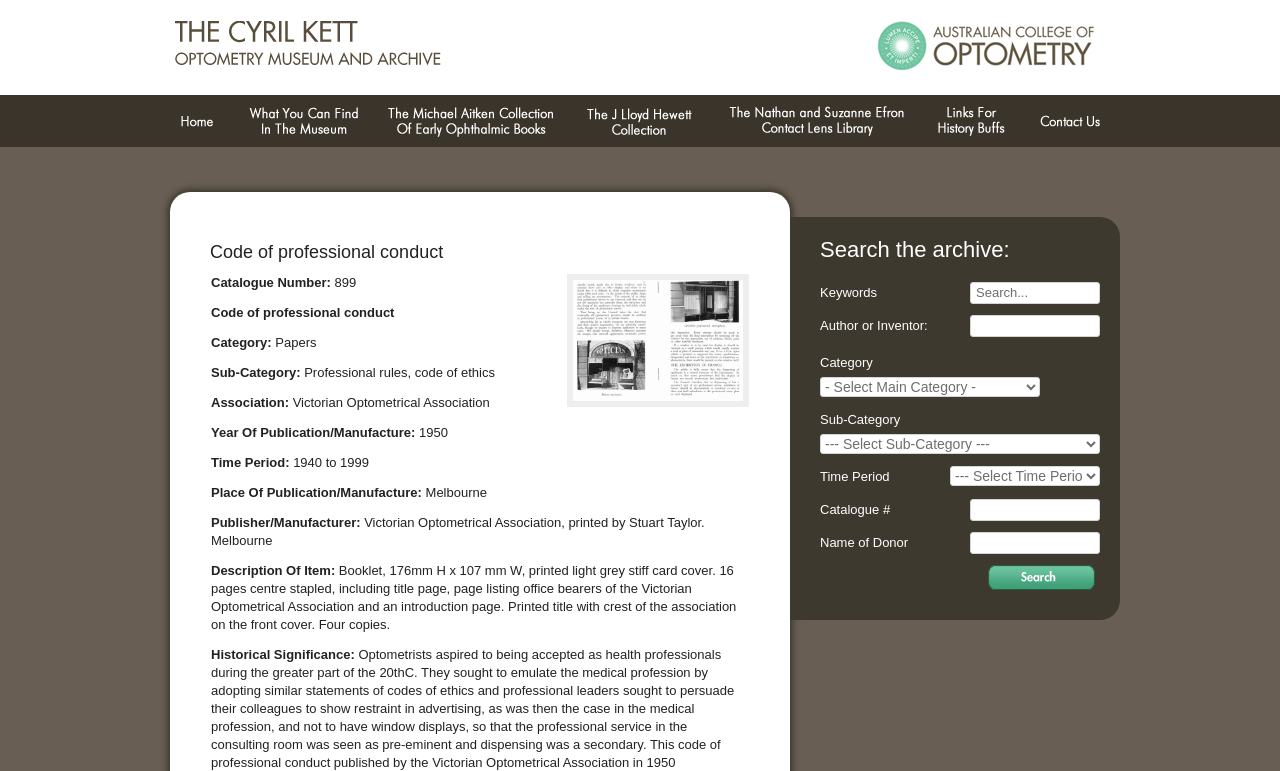Please specify the bounding box coordinates of the clickable region to carry out the following instruction: "Click the HOME link". The coordinates should be four float numbers between 0 and 1, in the format [left, top, right, bottom].

[0.127, 0.131, 0.179, 0.184]